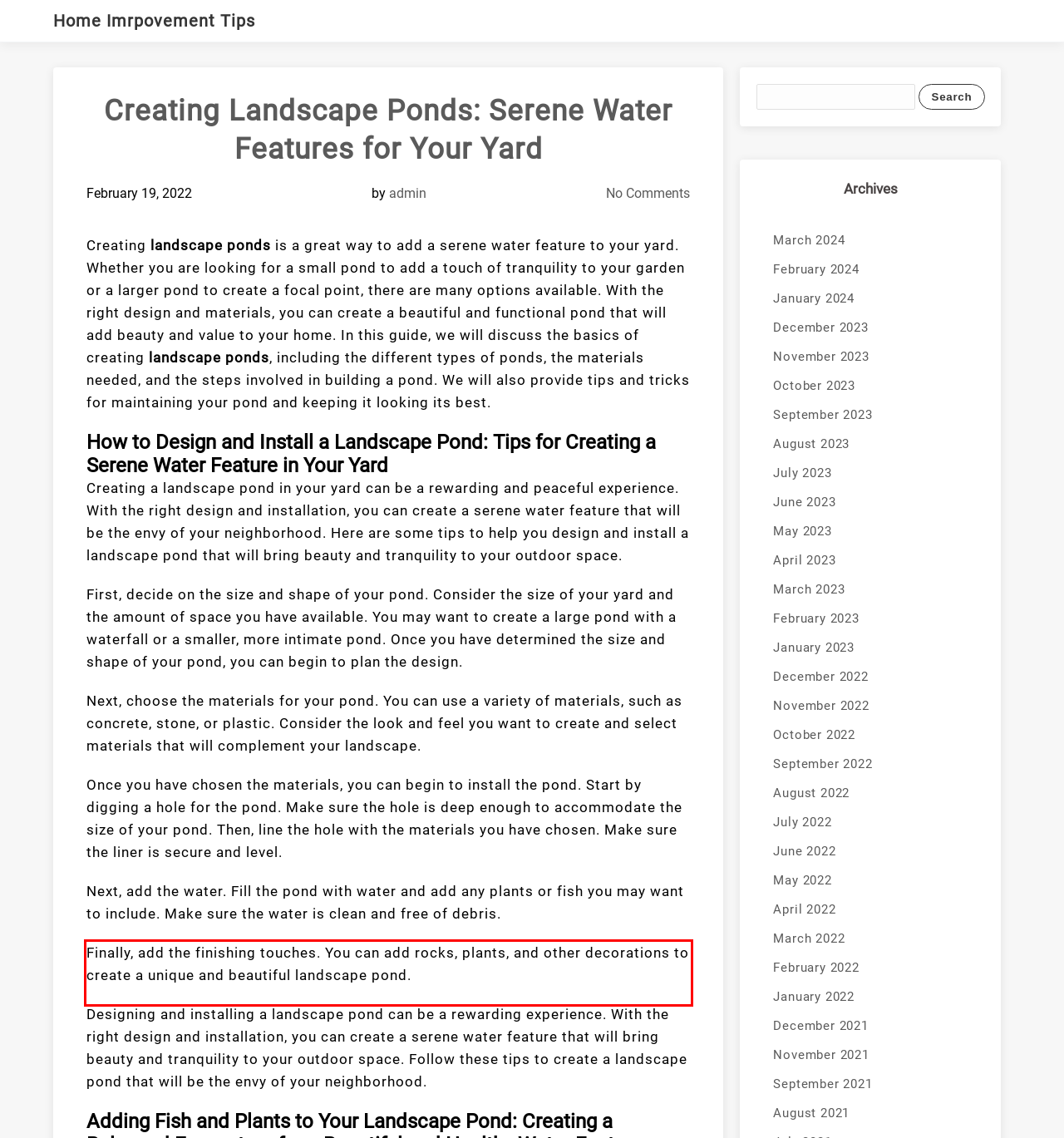You have a screenshot with a red rectangle around a UI element. Recognize and extract the text within this red bounding box using OCR.

Finally, add the finishing touches. You can add rocks, plants, and other decorations to create a unique and beautiful landscape pond.